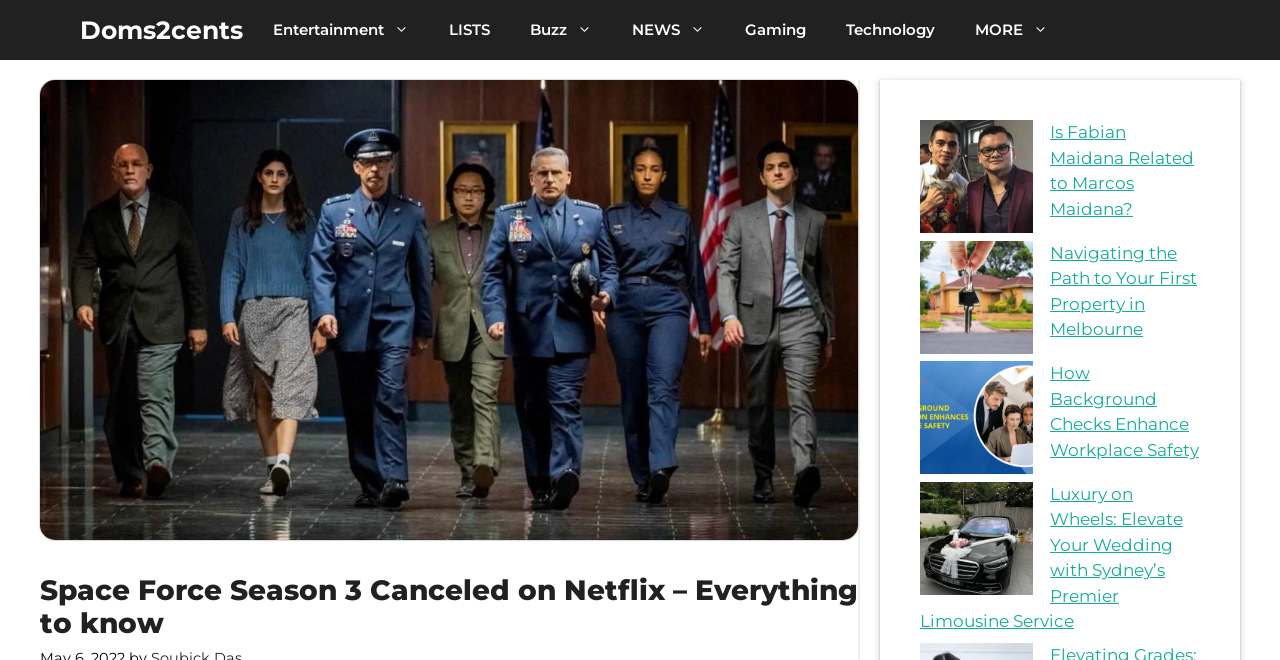What type of content is on this webpage?
Answer the question with a thorough and detailed explanation.

Based on the navigation links at the top, such as 'Entertainment', 'LISTS', 'Buzz', 'NEWS', 'Gaming', and 'Technology', it appears that this webpage is focused on entertainment news and related topics.